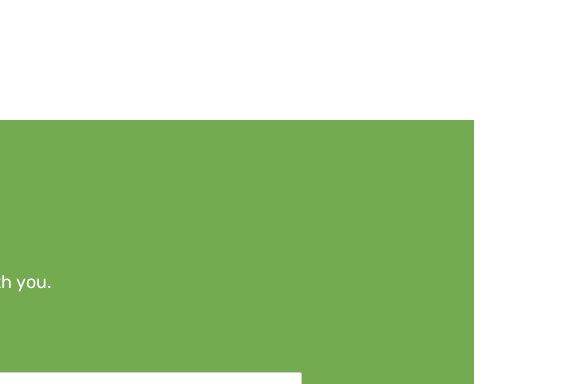What type of context is the design suitable for? Examine the screenshot and reply using just one word or a brief phrase.

Professional or customer service